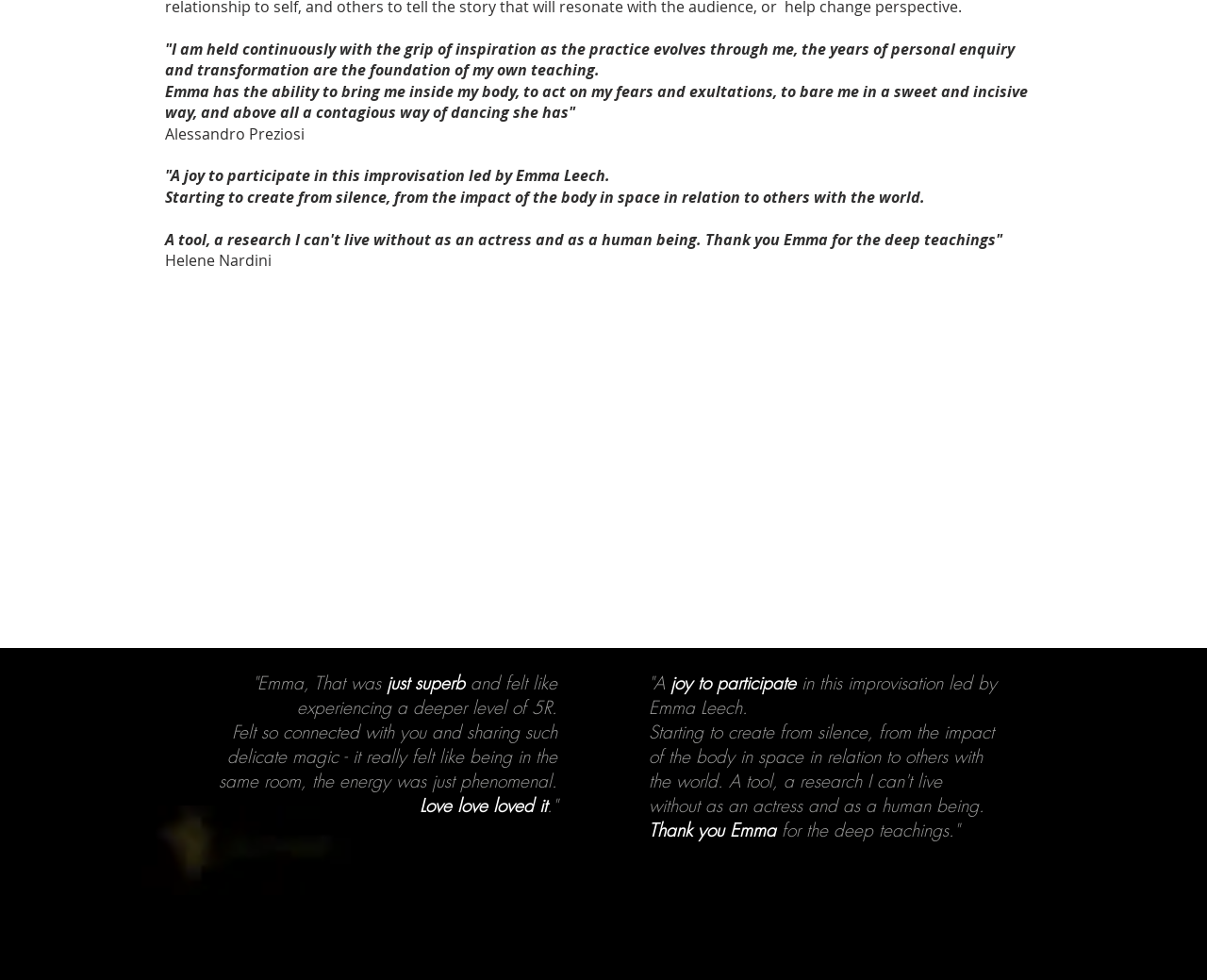What is the name of the person who wrote the first testimonial?
Look at the image and answer the question using a single word or phrase.

Alessandro Preziosi